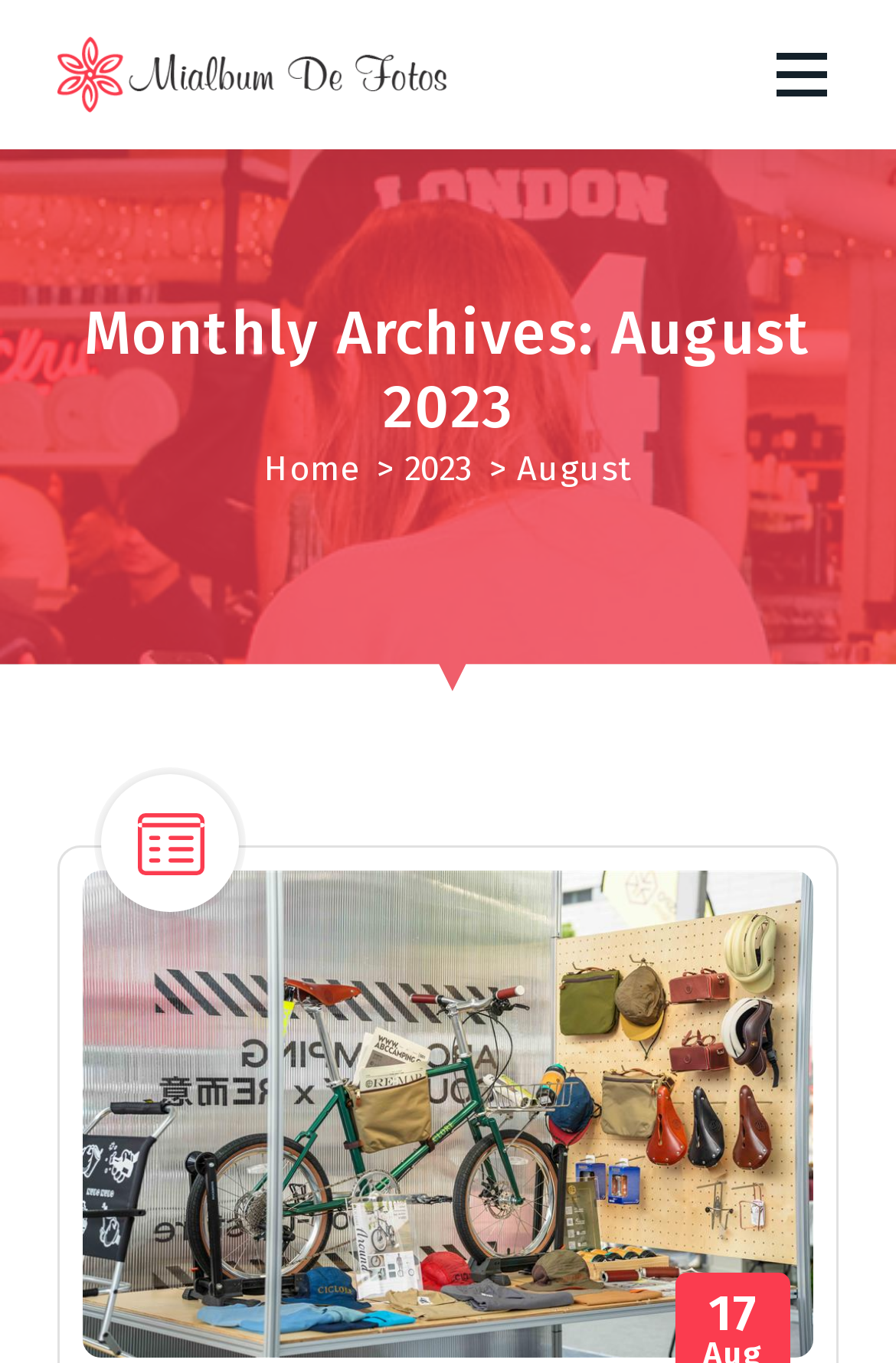Describe all the key features of the webpage in detail.

The webpage is titled "August 2023 – Mialbum De Fotos" and has a prominent link with the same title at the top left corner. Below this link, there is a heading that reads "Monthly Archives: August 2023" spanning across the top section of the page. 

To the right of the title link, there is a button with no text. 

Under the heading, there is a navigation section with three links: "Home" on the left, "2023" in the middle, and a separator in between. The word "August" is placed to the right of the "2023" link. 

The main content area of the page is occupied by a canvas that takes up most of the page's width and height. Within this canvas, there is a small image on the top left side, and a larger figure that occupies most of the canvas's width and height. This figure contains an image with the text "jolie skin co".